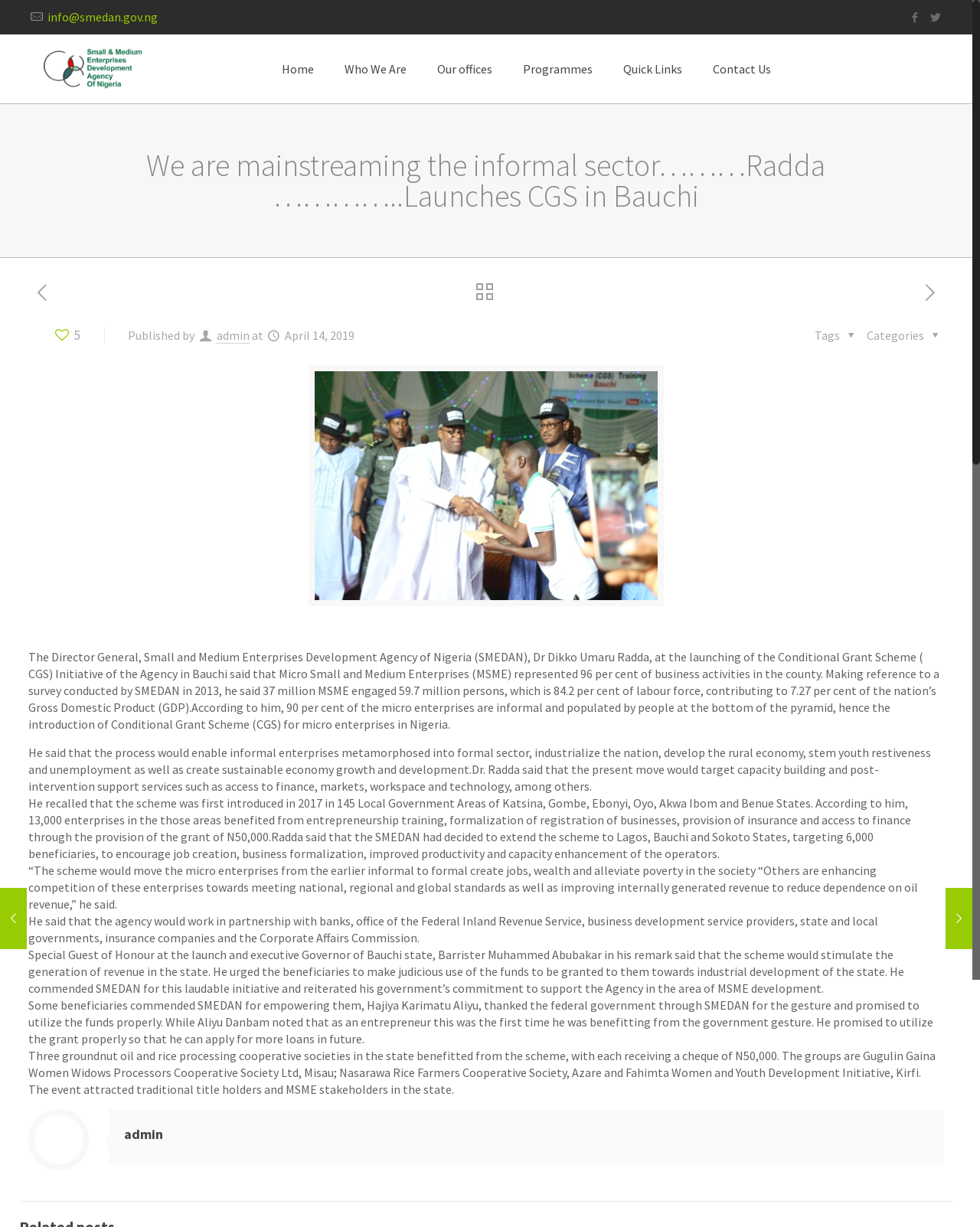Please find the bounding box coordinates of the element that must be clicked to perform the given instruction: "Click the 'SMEDAN' link". The coordinates should be four float numbers from 0 to 1, i.e., [left, top, right, bottom].

[0.045, 0.028, 0.144, 0.084]